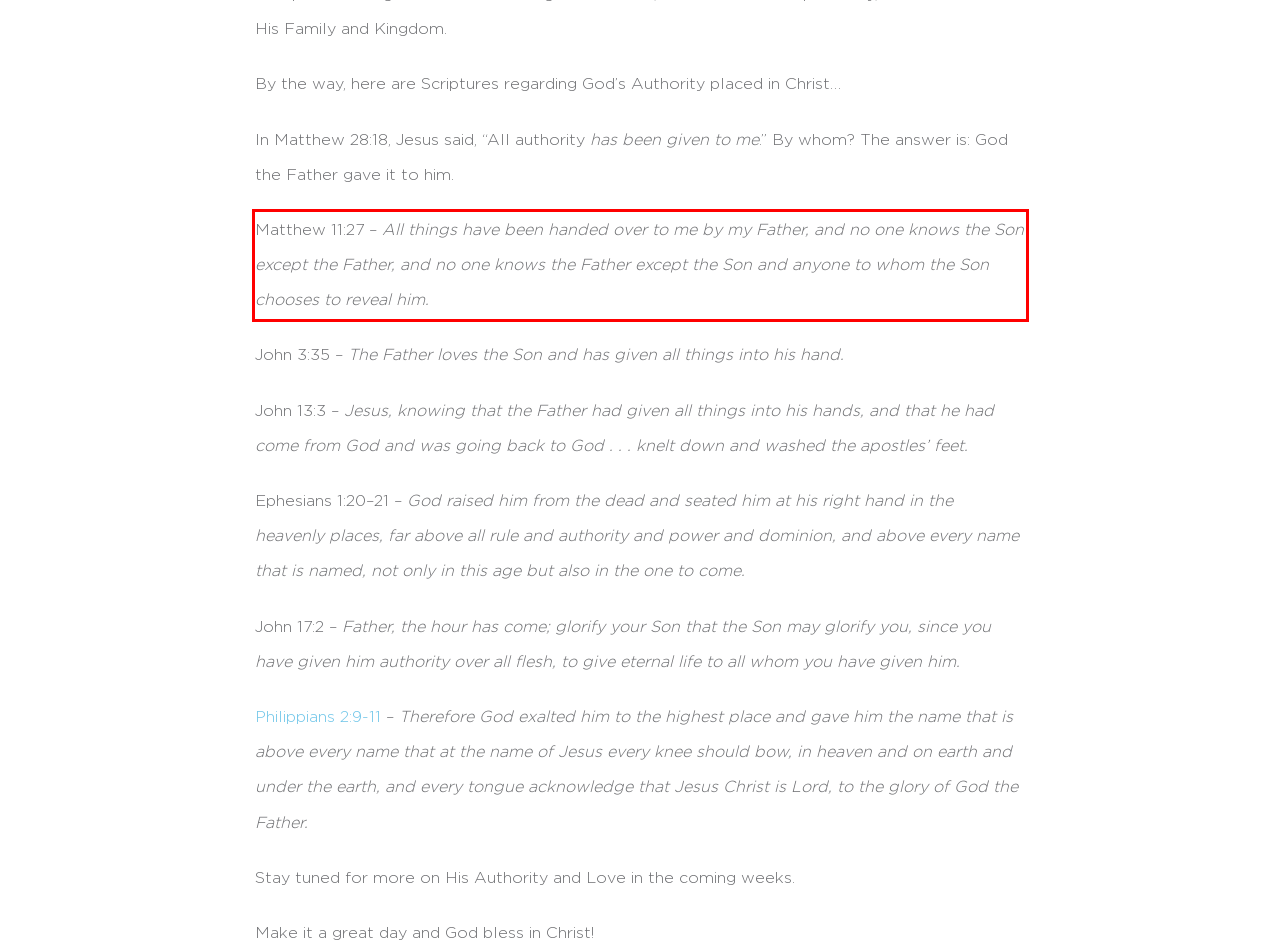In the screenshot of the webpage, find the red bounding box and perform OCR to obtain the text content restricted within this red bounding box.

Matthew 11:27 – All things have been handed over to me by my Father, and no one knows the Son except the Father, and no one knows the Father except the Son and anyone to whom the Son chooses to reveal him.